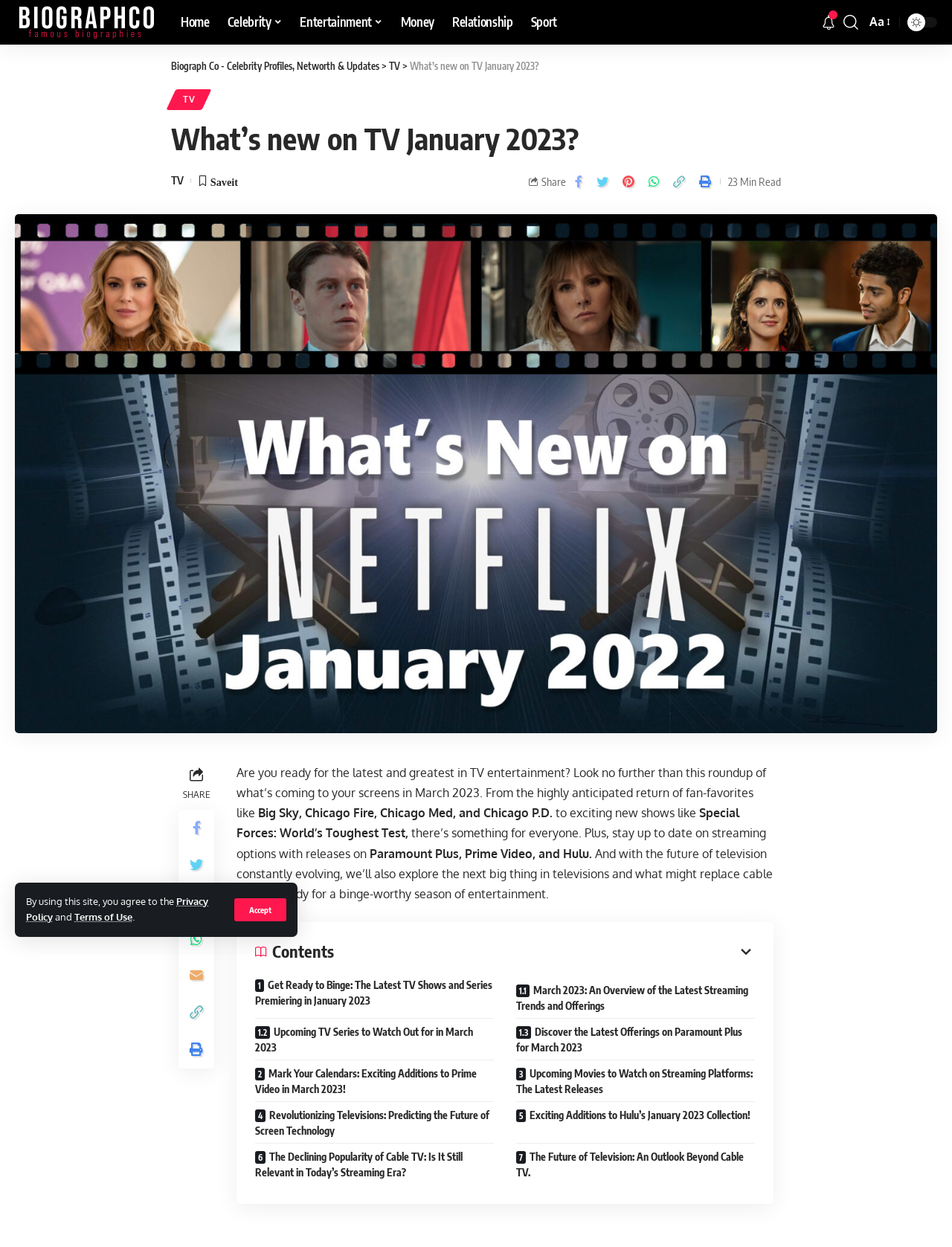Give a comprehensive overview of the webpage, including key elements.

This webpage is about the latest TV shows and series premiering in March 2023. At the top, there is a navigation menu with links to "Home", "Celebrity", "Entertainment", "Money", "Relationship", and "Sport". Below the navigation menu, there is a header section with a link to "Biograph Co - Celebrity Profiles, Networth & Updates" and a search icon.

The main content of the webpage is divided into sections. The first section has a heading "What's new on TV January 2023?" and a brief introduction to the latest TV entertainment. Below the introduction, there is a large image with a caption "Get Ready to Binge: The Latest TV Shows and Series Premiering in January 2023".

The next section has a series of links to social media platforms, followed by a section with a heading "23 Min Read" and a brief summary of the article. The summary mentions the return of fan-favorite TV shows like "Big Sky", "Chicago Fire", "Chicago Med", and "Chicago P.D.", as well as new shows like "Special Forces: World's Toughest Test". The section also mentions streaming options on Paramount Plus, Prime Video, and Hulu.

Below the summary, there is a table of contents with links to different sections of the article, including "Get Ready to Binge: The Latest TV Shows and Series Premiering in January 2023", "March 2023: An Overview of the Latest Streaming Trends and Offerings", and "Upcoming TV Series to Watch Out for in March 2023".

The rest of the webpage is dedicated to the article, with sections discussing the latest TV shows and series premiering in March 2023, streaming trends and offerings, and the future of television. There are also links to related articles and a "back to top" link at the bottom of the page.